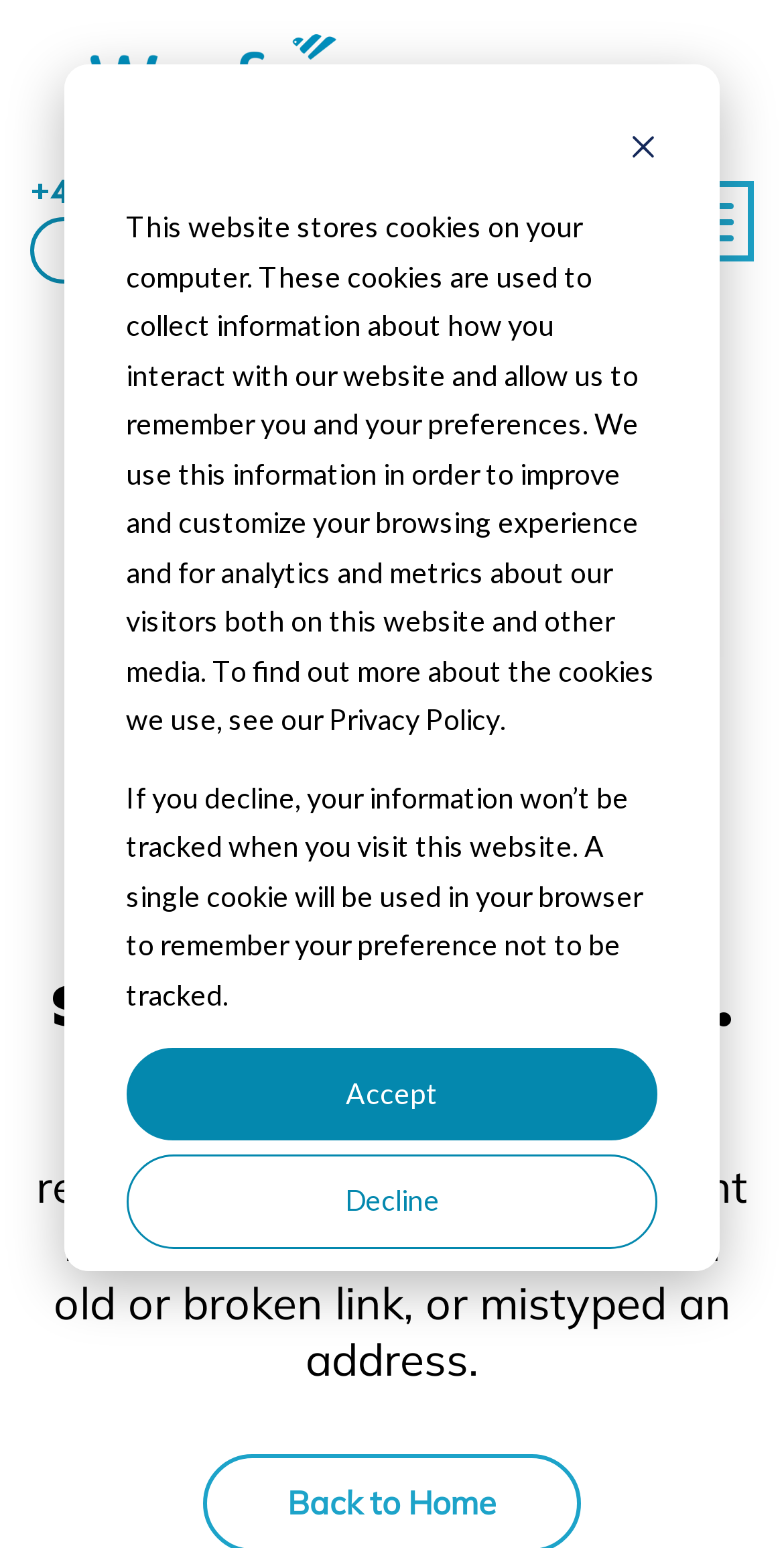Please find and report the primary heading text from the webpage.

Uh oh! You shouldn't be here.